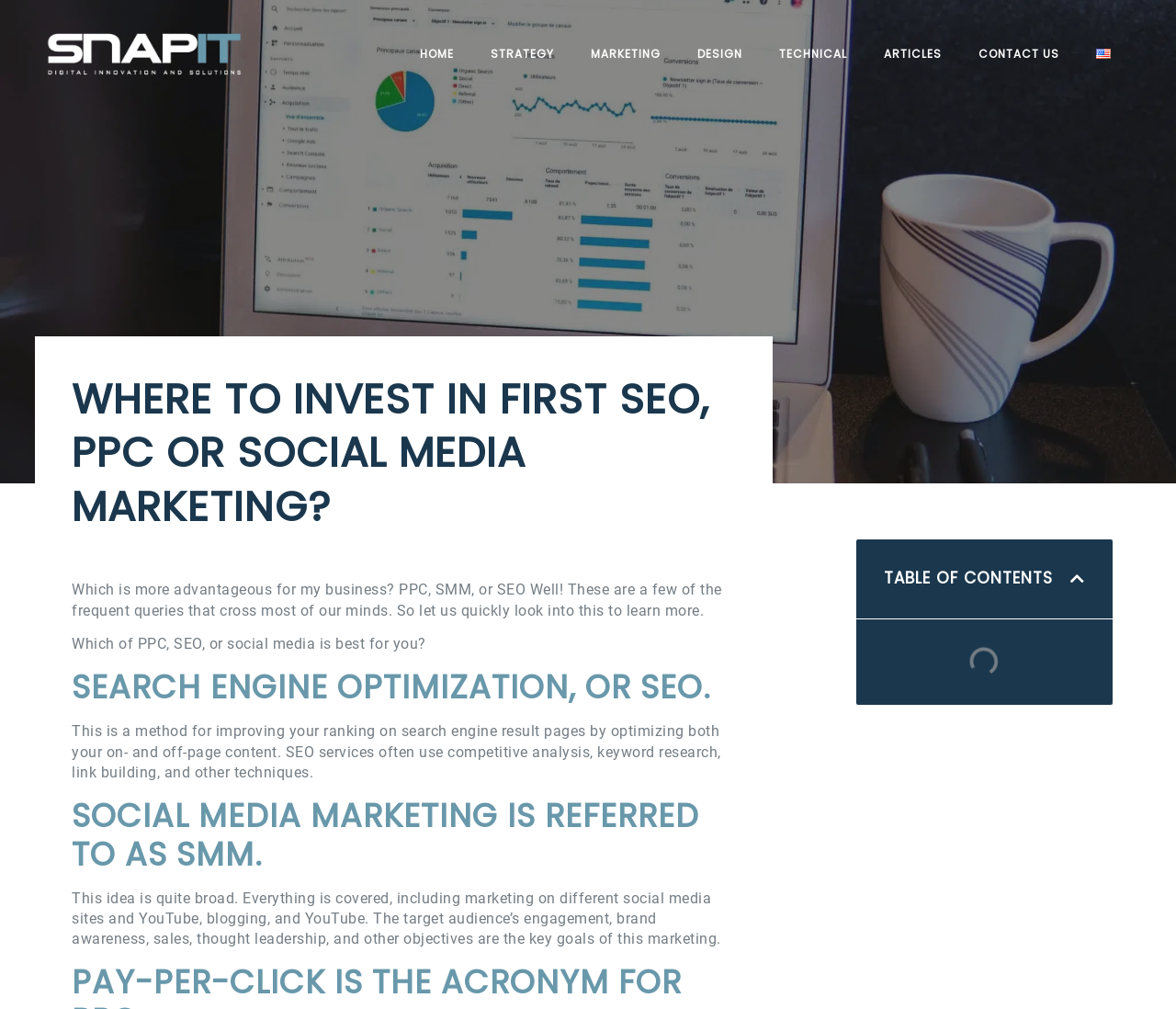Write an elaborate caption that captures the essence of the webpage.

This webpage is about comparing the advantages of Search Engine Optimization (SEO), Pay-Per-Click (PPC), and Social Media Marketing (SMM) for businesses. At the top, there is a logo of Snapit Solutions, a digital innovation company, with a link to their homepage. Below the logo, there is a navigation menu with links to different sections of the website, including Home, Strategy, Marketing, Design, Technical, Articles, and Contact Us. The language of the website can be switched to English, indicated by a flag icon.

The main content of the webpage is divided into sections, each with a heading. The first section asks the question "WHERE TO INVEST IN FIRST SEO, PPC OR SOCIAL MEDIA MARKETING?" and provides a brief introduction to the topic. The following sections explain each of the three marketing strategies: Search Engine Optimization (SEO), Social Media Marketing (SMM), and Pay-Per-Click (PPC). Each section provides a brief description of the strategy, its goals, and techniques used.

On the right side of the webpage, there is a table of contents that allows users to navigate to specific sections of the webpage. The table of contents can be closed by clicking a button. Overall, the webpage provides a comprehensive comparison of SEO, PPC, and SMM, helping businesses decide which strategy is more advantageous for them.